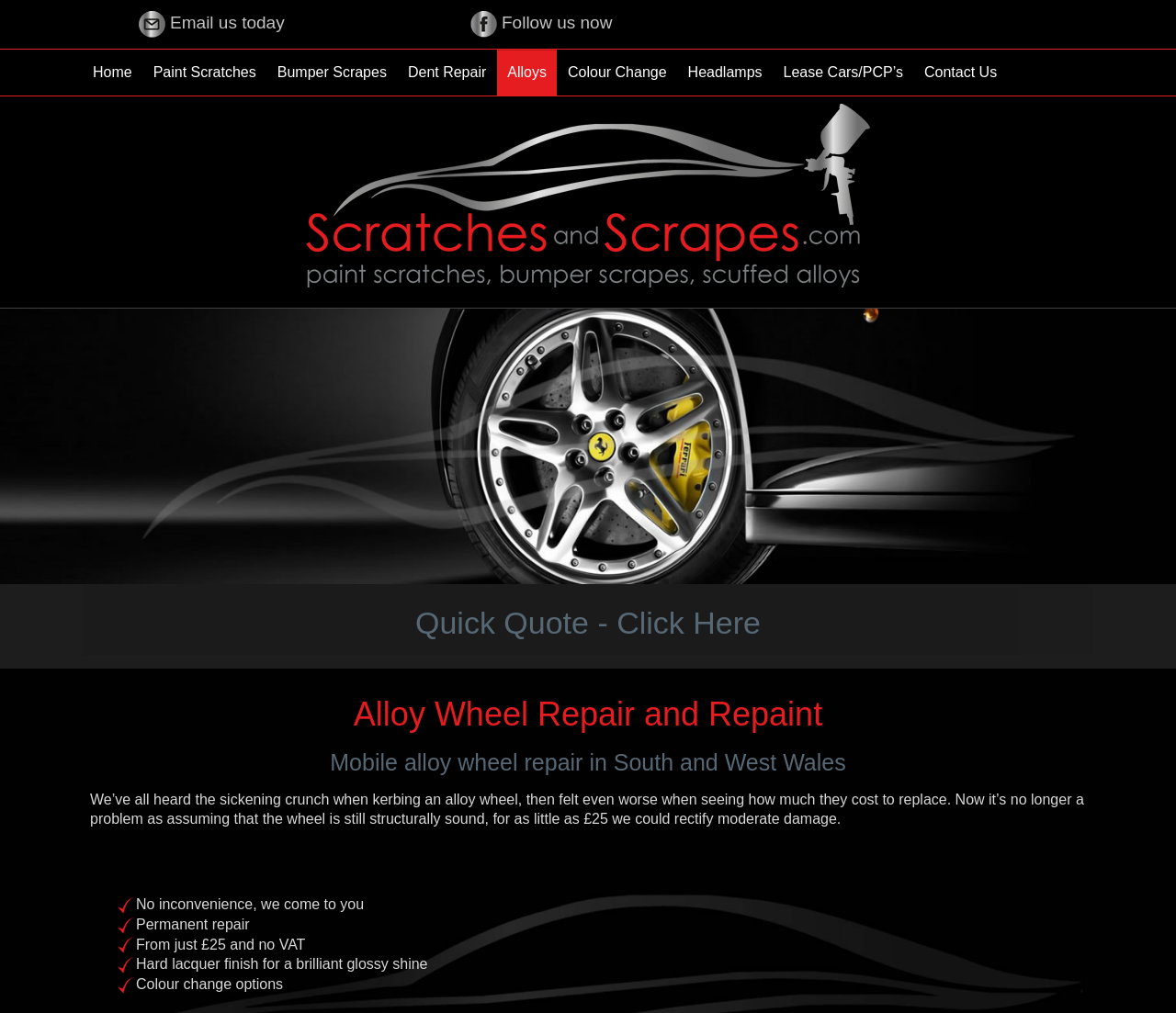Identify the bounding box coordinates of the clickable section necessary to follow the following instruction: "Click the 'Click here to send' button". The coordinates should be presented as four float numbers from 0 to 1, i.e., [left, top, right, bottom].

[0.435, 0.772, 0.55, 0.803]